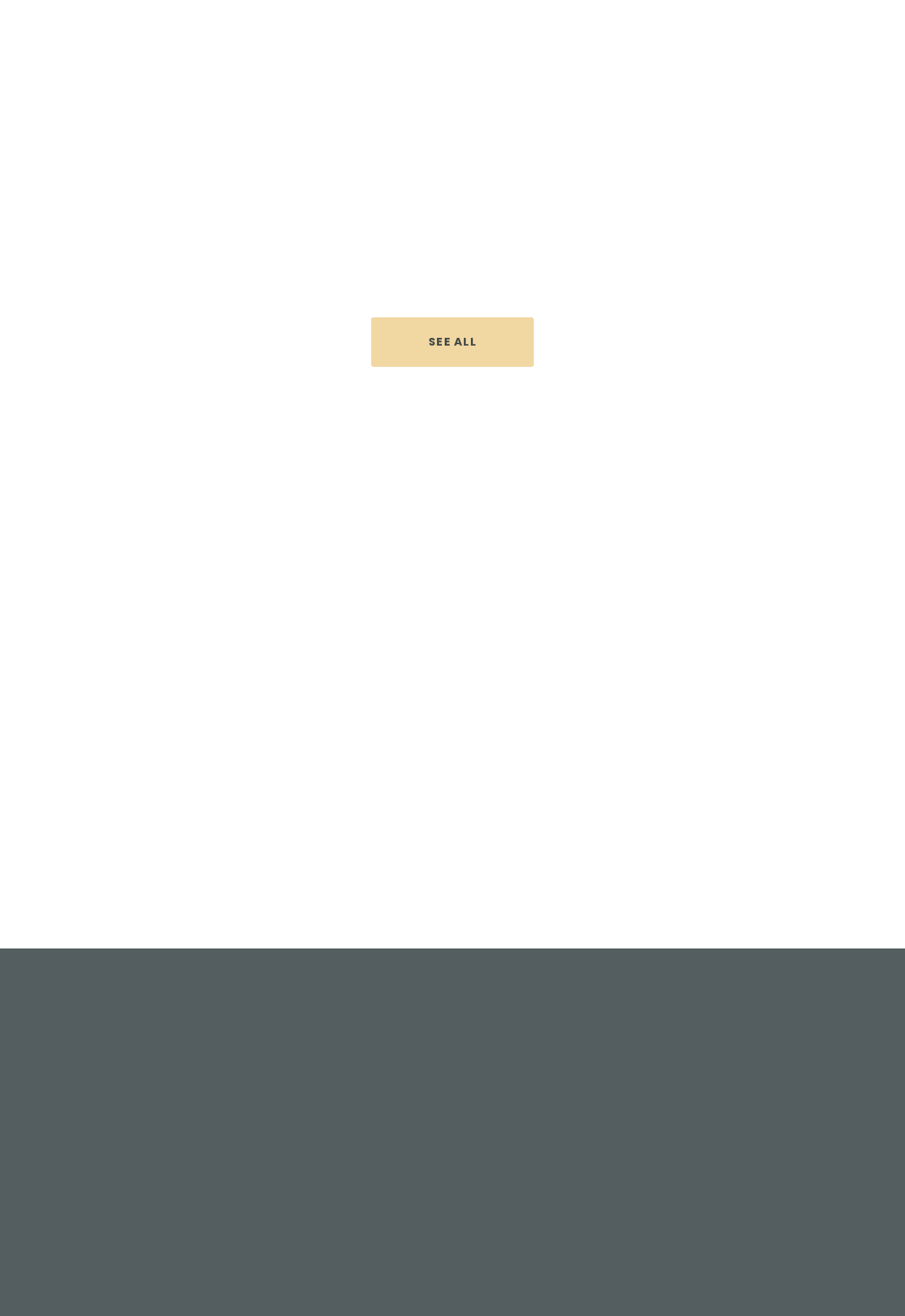Identify the bounding box coordinates of the HTML element based on this description: "parent_node: Reviews".

[0.836, 0.775, 0.984, 0.788]